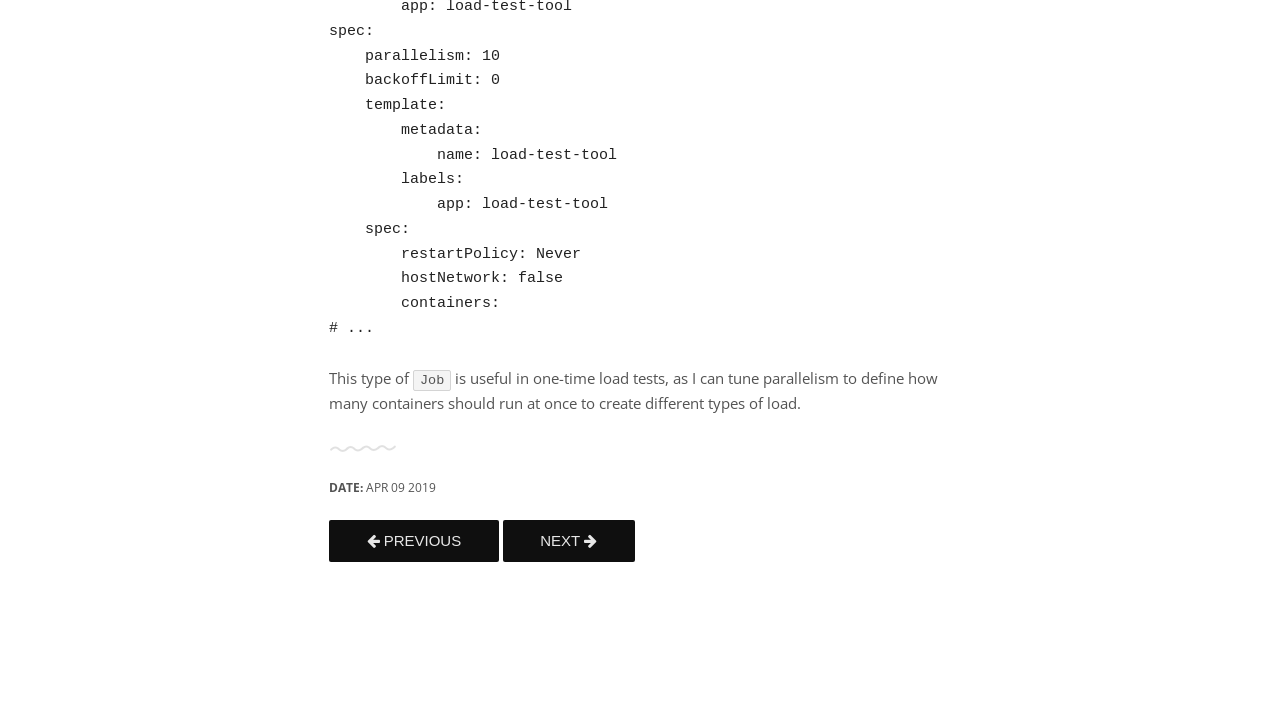Refer to the image and provide an in-depth answer to the question:
What is the format of the content on this webpage?

The webpage primarily consists of text-based content, including paragraphs, code snippets, and navigation links, which indicates that the format of the content is text-based.